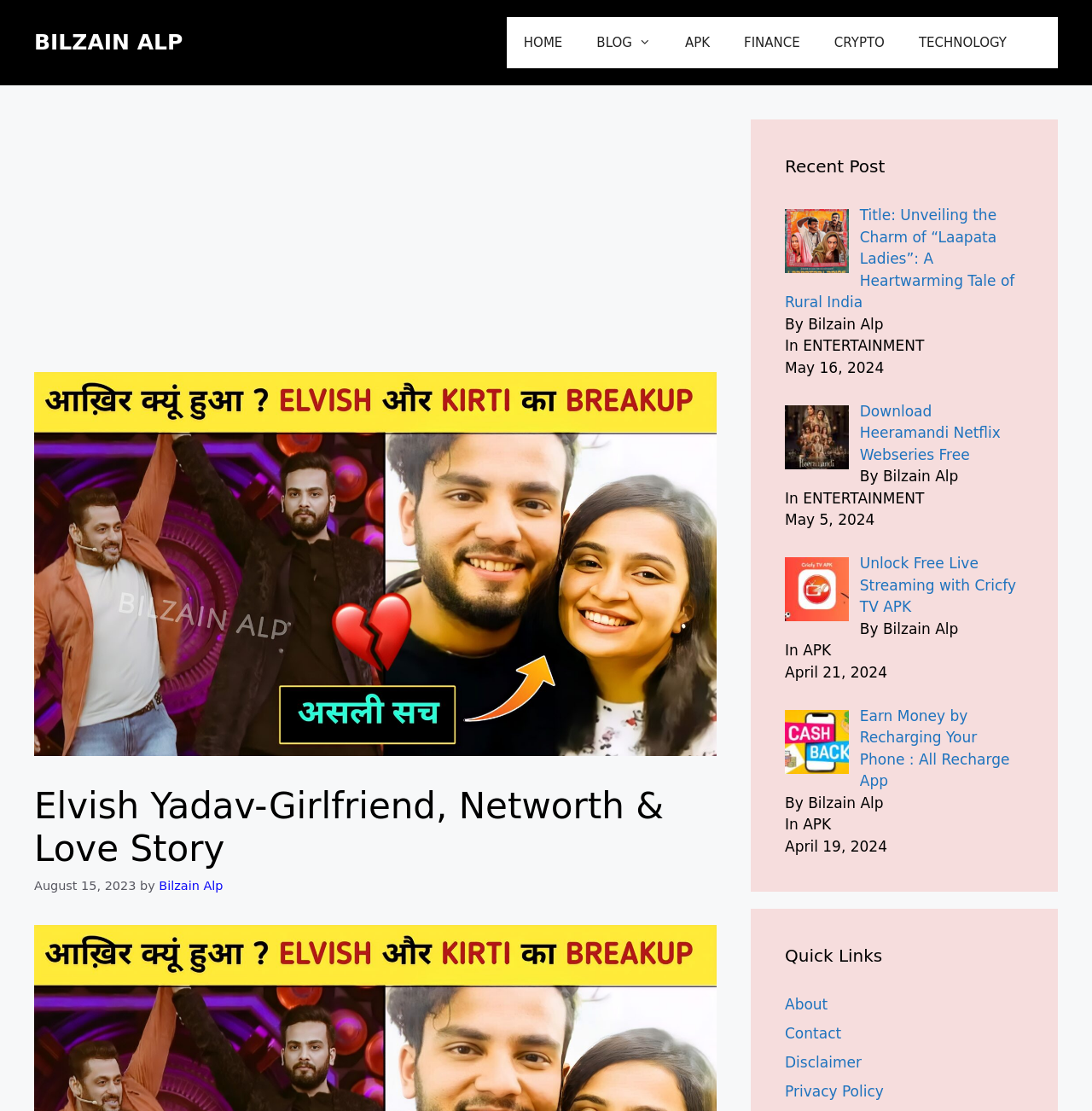What is the name of the website?
Look at the screenshot and give a one-word or phrase answer.

BILZAIN ALP